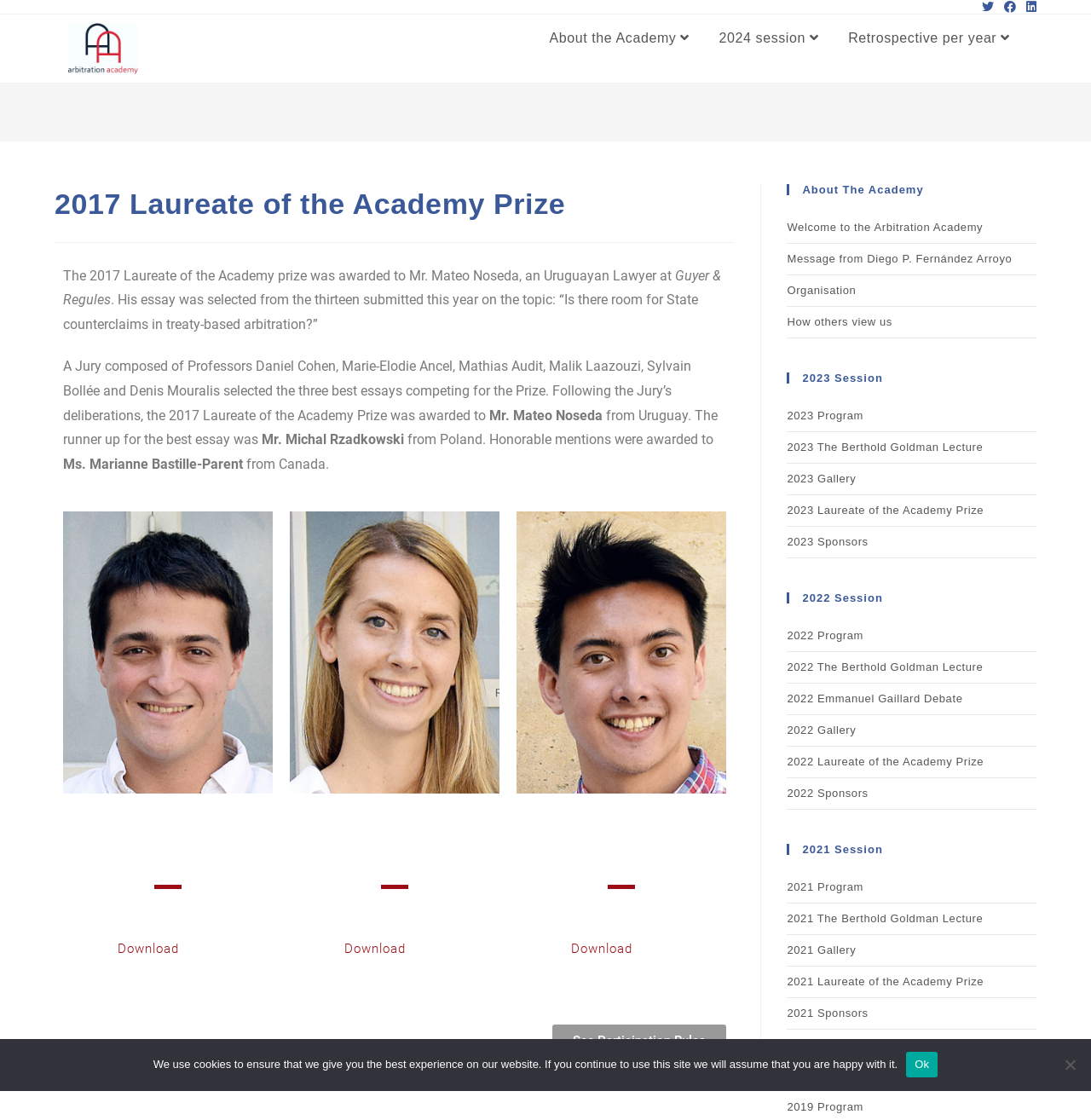Identify the bounding box coordinates of the area you need to click to perform the following instruction: "See Participation Rules".

[0.507, 0.915, 0.666, 0.945]